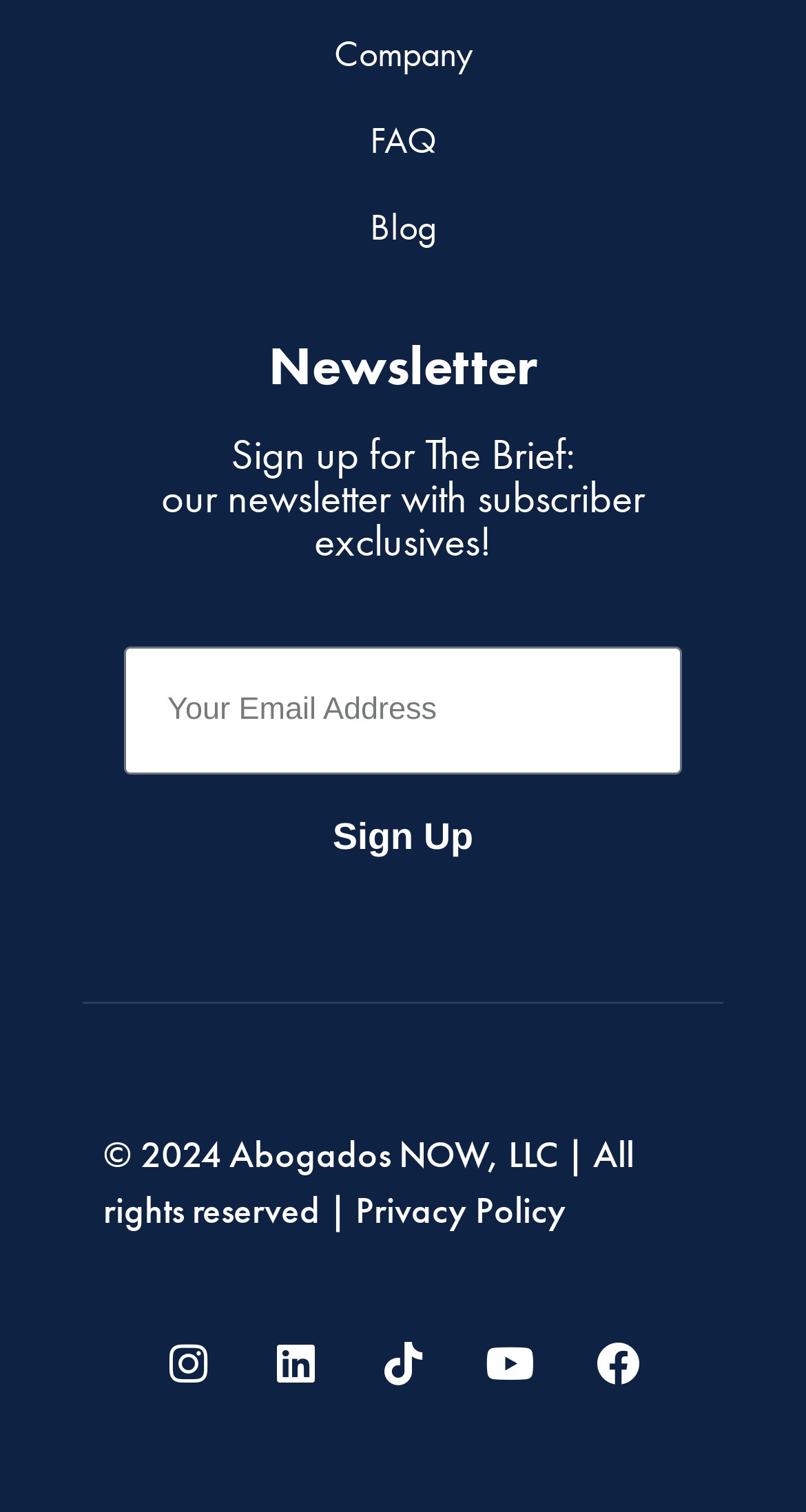Please specify the bounding box coordinates of the clickable region necessary for completing the following instruction: "Enter your email address". The coordinates must consist of four float numbers between 0 and 1, i.e., [left, top, right, bottom].

[0.154, 0.428, 0.846, 0.512]